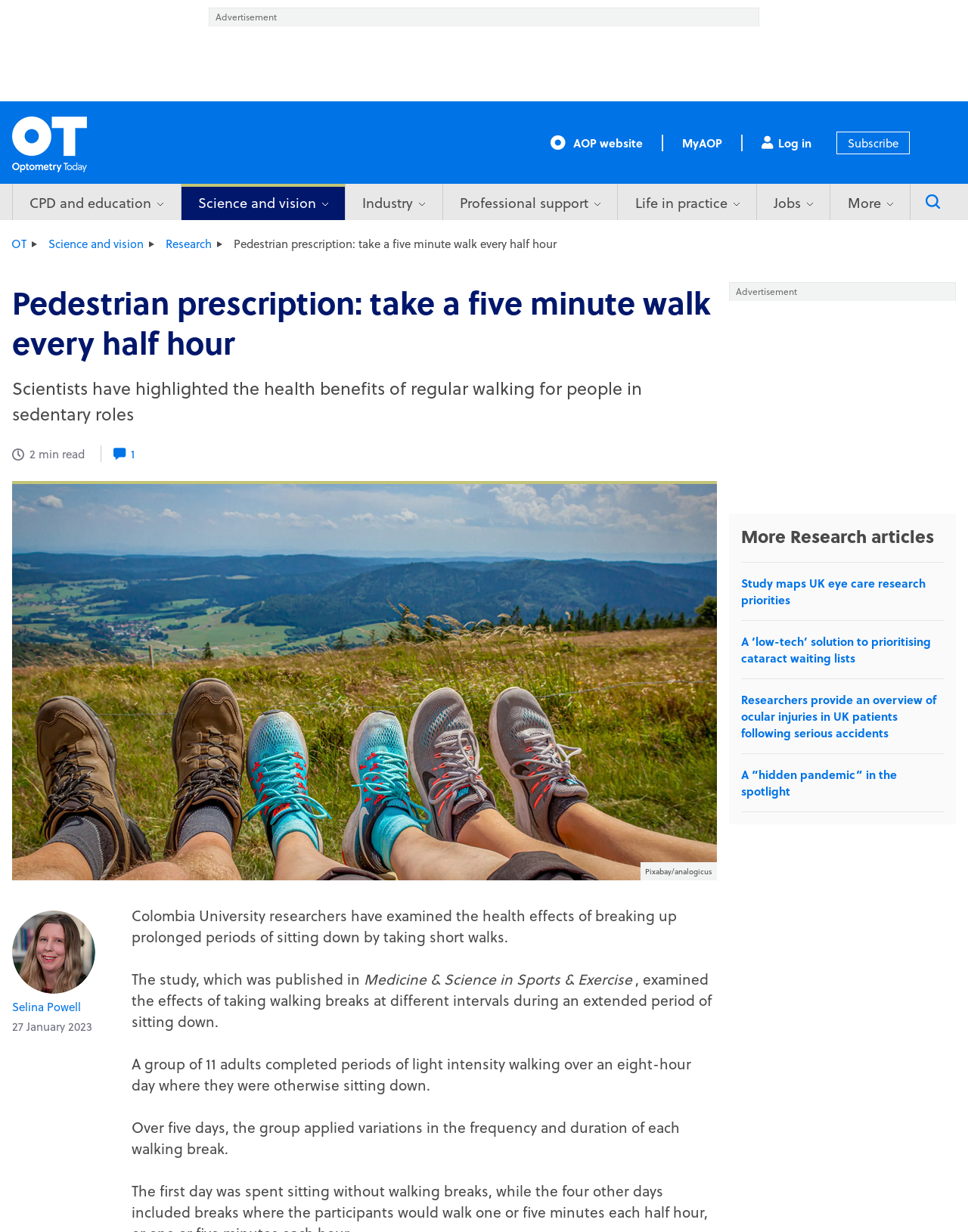Given the description "Health services", provide the bounding box coordinates of the corresponding UI element.

[0.506, 0.537, 0.576, 0.549]